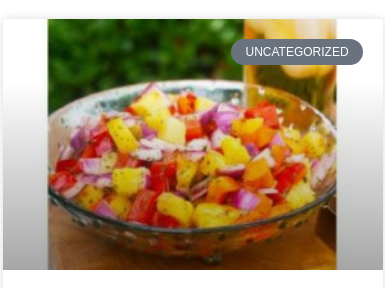Explain the details of the image you are viewing.

A vibrant and colorful bowl of fruit salad captures the essence of freshness and flavor. This enticing mix showcases an array of diced ingredients, including juicy pineapple, ripe tomatoes, and sweet bell peppers, all harmoniously combined with finely chopped red onion. The bright hues of yellow, red, and purple create an inviting presentation, perfect for a summer gathering or a light snack. Accompanying the salad, a refreshing drink hints at a delightful culinary experience ahead. This dish, while classified as uncategorized, represents a healthy and delicious choice, echoing the essence of tantalizing recipes that prioritize both taste and nutrition.